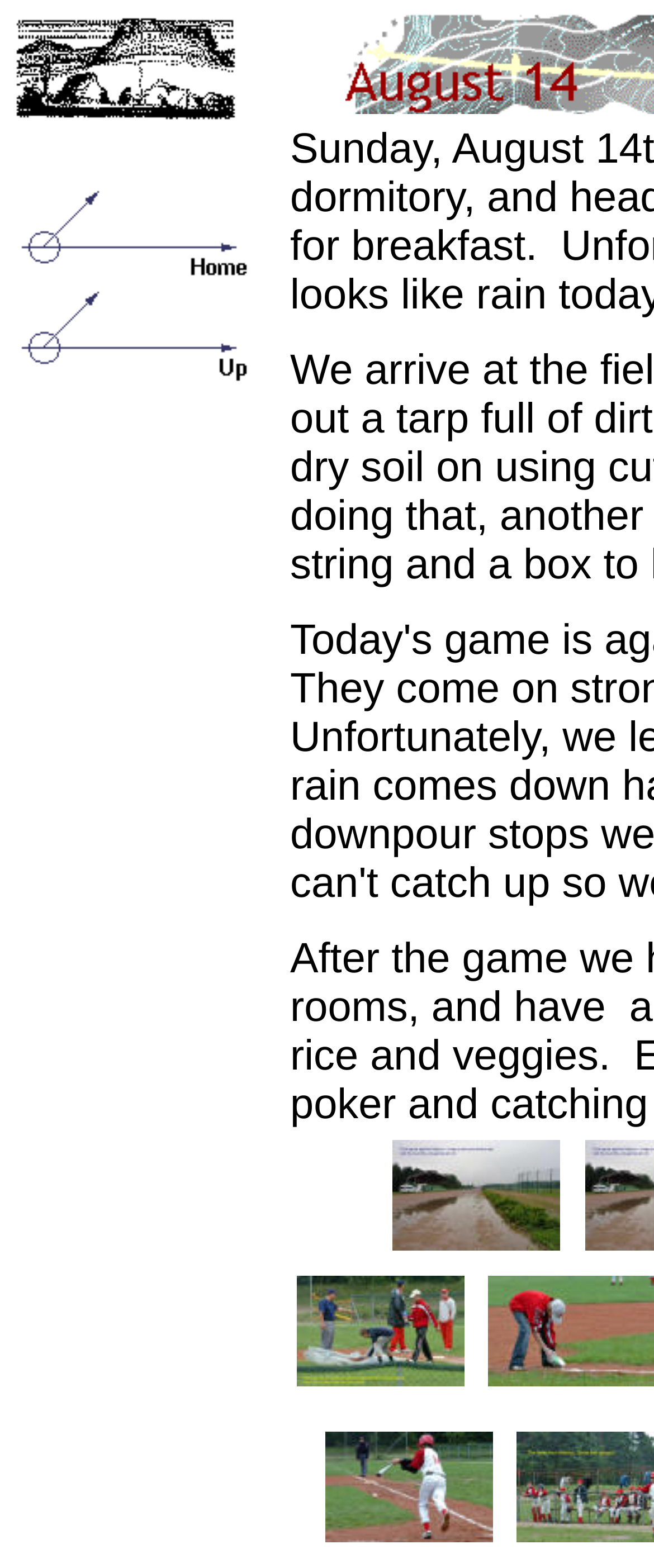What is the relative position of the 'Up' link to the 'Home' link? Analyze the screenshot and reply with just one word or a short phrase.

Below